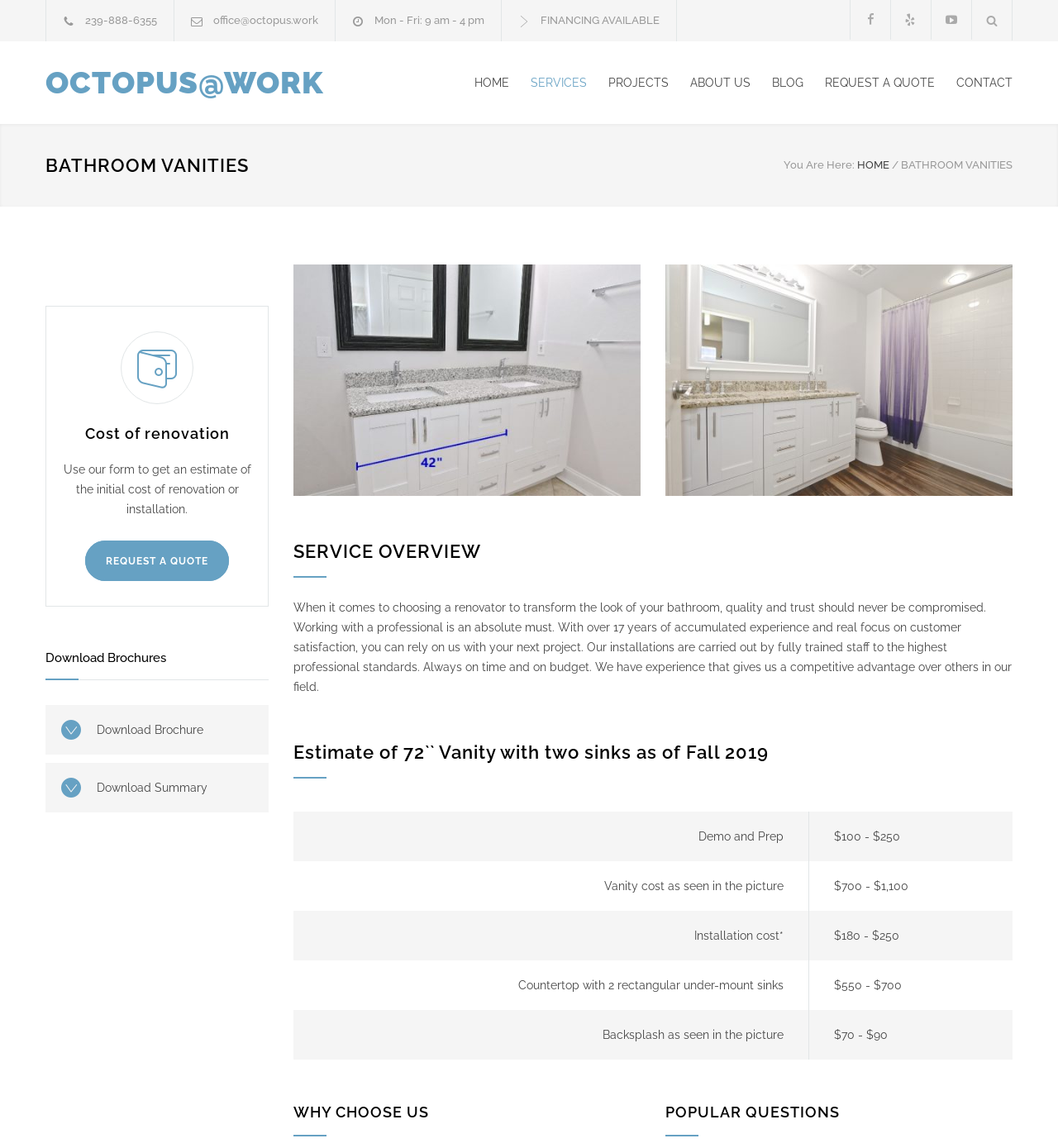Elaborate on the information and visuals displayed on the webpage.

This webpage is about bathroom vanities and renovation services offered by Octopus Work. At the top, there is a header section with the company's name, phone number, email, and office hours. Below this, there is a navigation menu with links to different sections of the website, including Home, Services, Projects, About Us, Blog, Request a Quote, and Contact.

The main content of the page is divided into several sections. The first section is about the cost of renovation, where users can request a quote to get an estimate of the initial cost of renovation or installation. There are also two downloadable brochures, one for a full brochure and another for a summary.

The next section is a service overview, which describes the company's experience and focus on customer satisfaction. It also mentions that their installations are carried out by fully trained staff to the highest professional standards.

Below this, there is a section that provides an estimate of the cost of a 72`` vanity with two sinks as of Fall 2019. This section includes a table with a breakdown of the costs, including demo and prep, vanity cost, installation cost, countertop with sinks, and backsplash.

The page also has two sections, one for "Why Choose Us" and another for "Popular Questions", although the content of these sections is not provided.

Throughout the page, there are two images, one on the left and one on the right, which are likely related to bathroom vanities. There are also several social media links at the top right corner of the page.